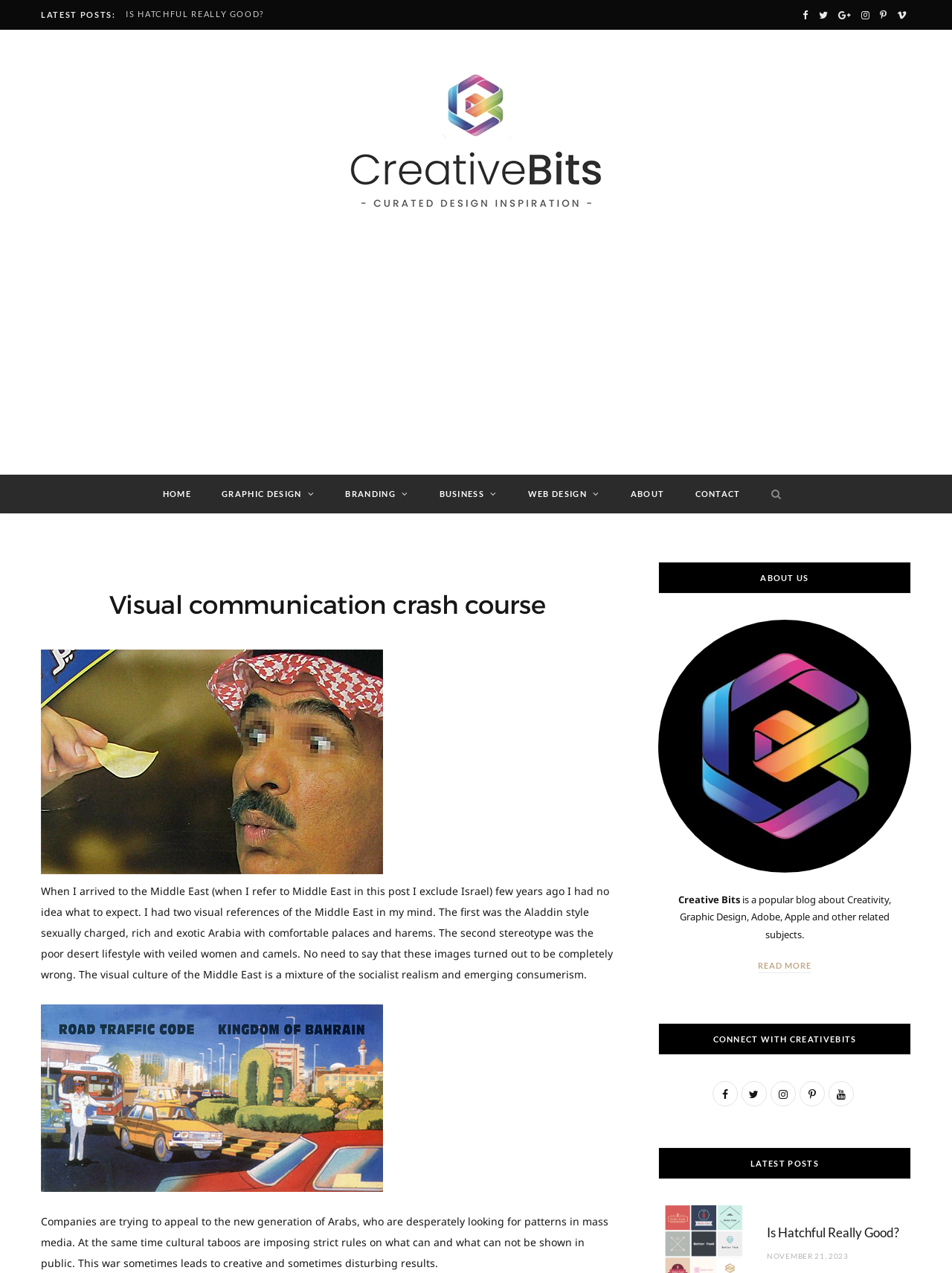What is the name of the blog?
Please provide a detailed and thorough answer to the question.

The name of the blog can be found in the top navigation bar, where it says 'Creative Bits' with an image next to it. This is also confirmed by the text 'Creative Bits is a popular blog about Creativity, Graphic Design, Adobe, Apple and other related subjects.' in the 'ABOUT US' section.